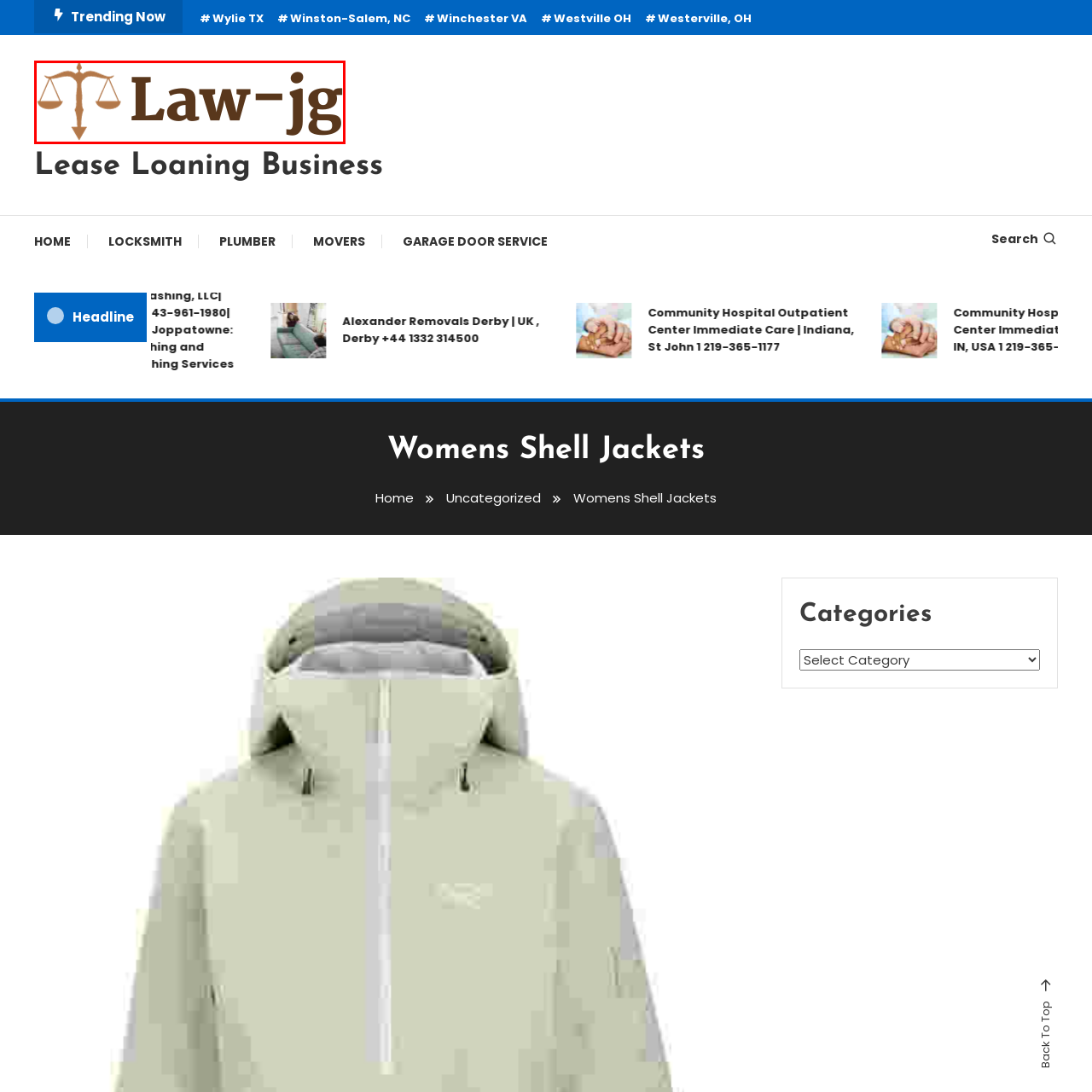Observe the image enclosed by the red rectangle, then respond to the question in one word or phrase:
What color is the font used for 'Law-jg'?

Brown